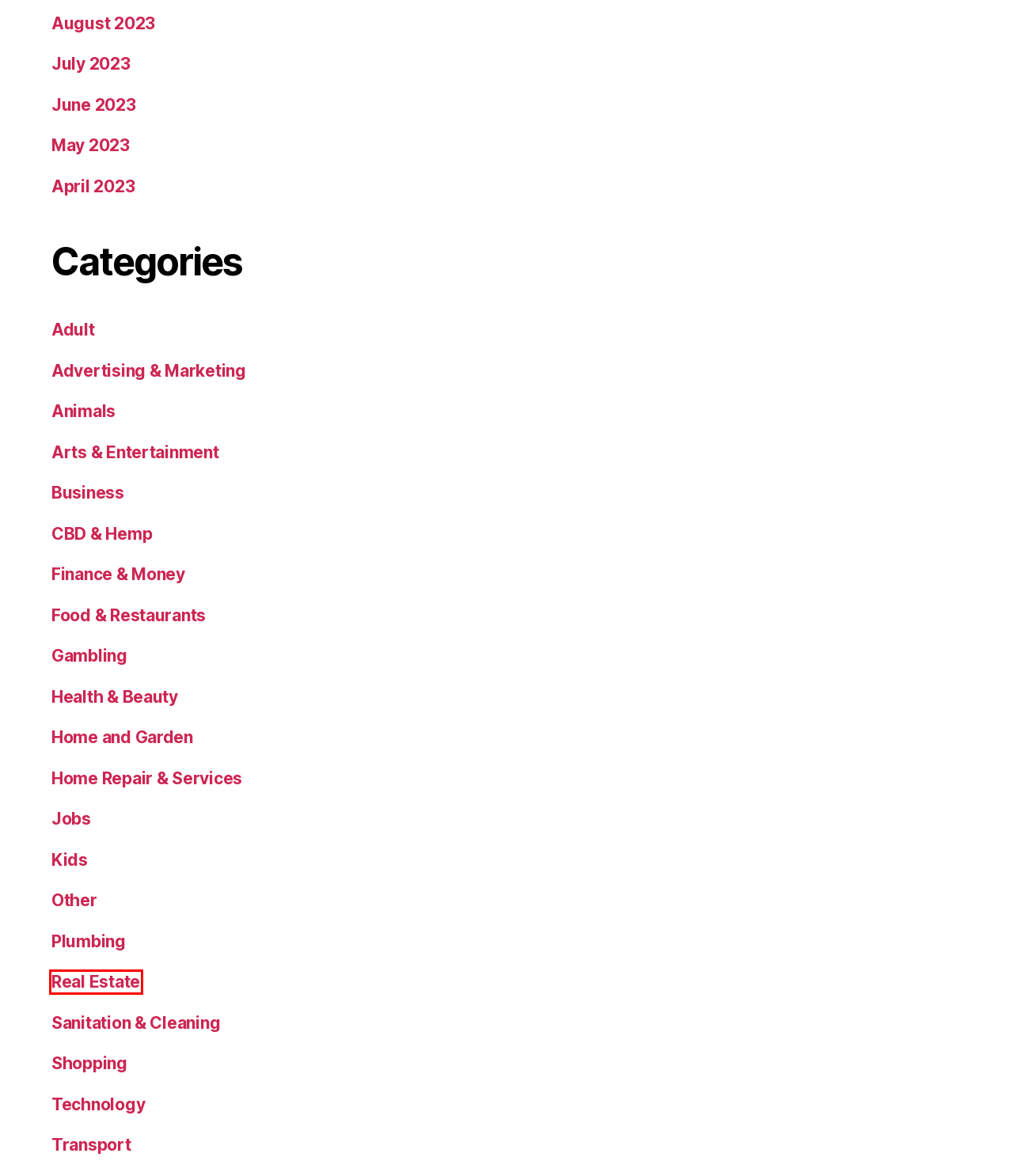You have been given a screenshot of a webpage, where a red bounding box surrounds a UI element. Identify the best matching webpage description for the page that loads after the element in the bounding box is clicked. Options include:
A. May 2023 – MindfulMusings
B. Sanitation & Cleaning – MindfulMusings
C. Plumbing – MindfulMusings
D. Transport – MindfulMusings
E. CBD & Hemp – MindfulMusings
F. Animals – MindfulMusings
G. Real Estate – MindfulMusings
H. Shopping – MindfulMusings

G